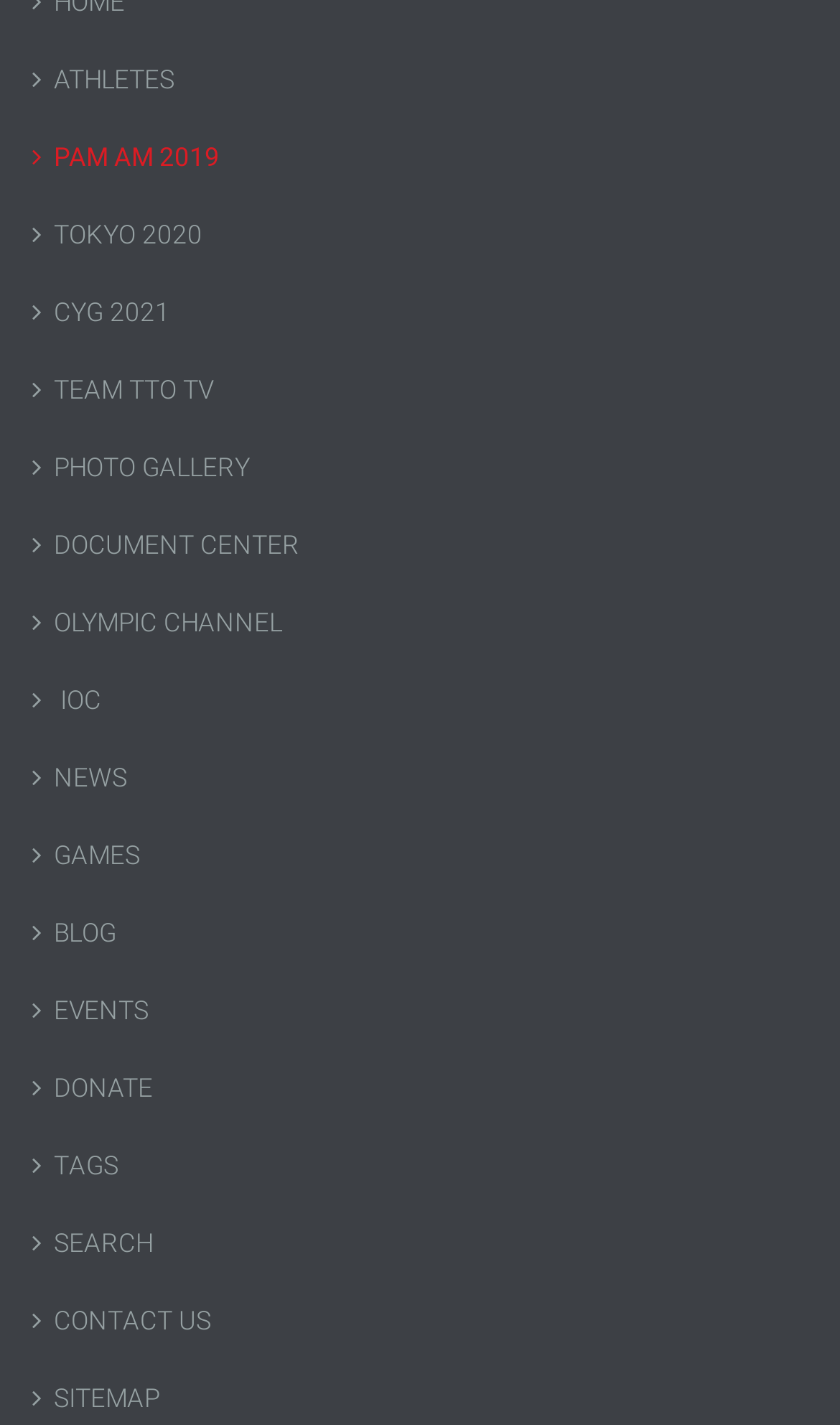How many links are there on the webpage?
Please provide a single word or phrase answer based on the image.

15